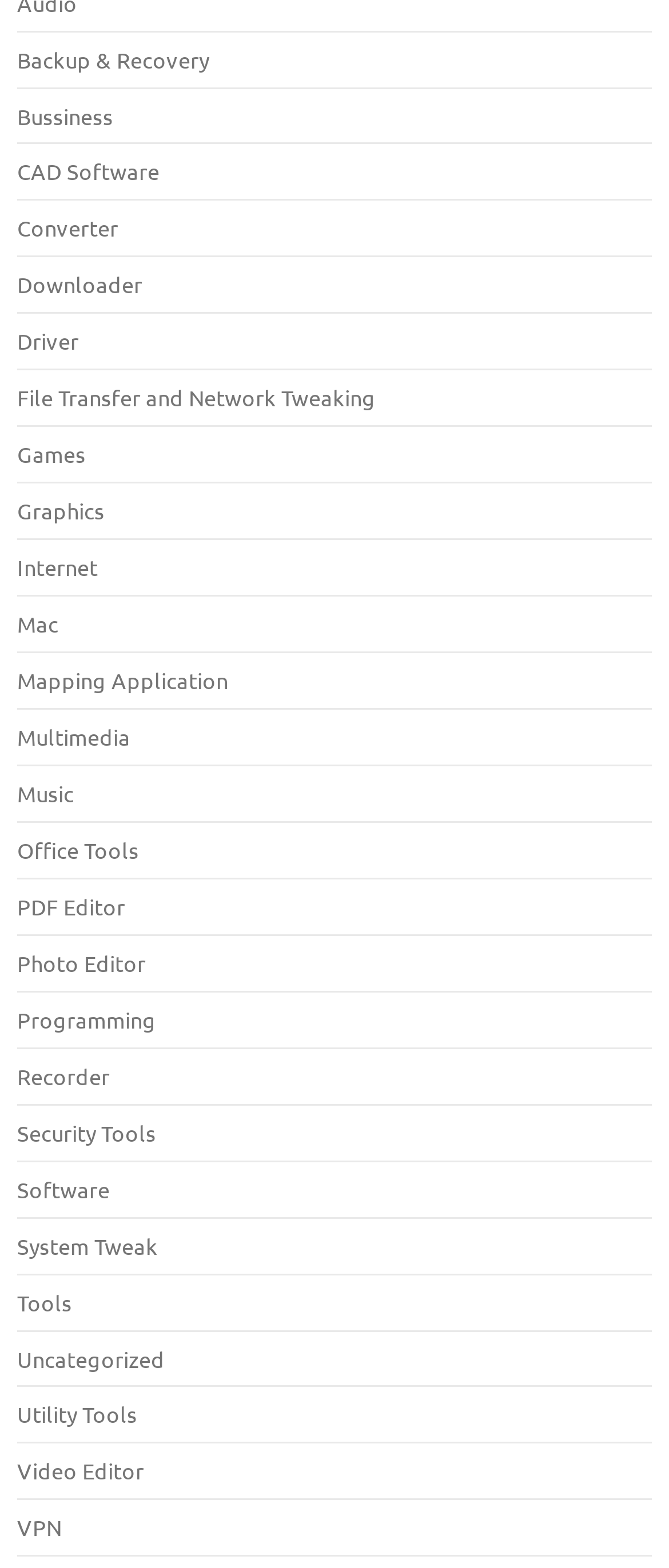Please find and report the bounding box coordinates of the element to click in order to perform the following action: "Explore Graphics". The coordinates should be expressed as four float numbers between 0 and 1, in the format [left, top, right, bottom].

[0.026, 0.316, 0.156, 0.335]